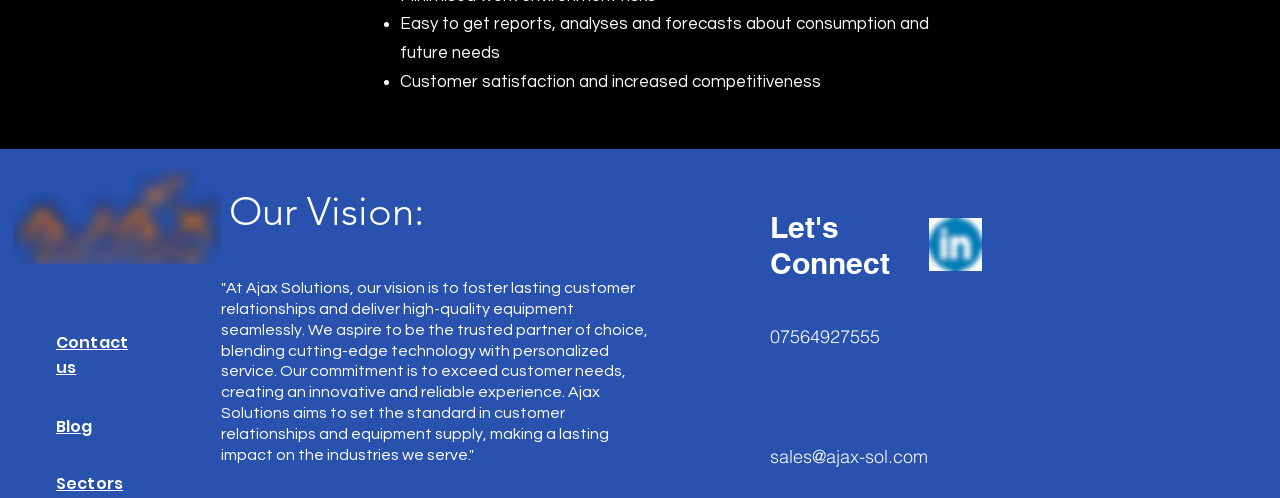Can you look at the image and give a comprehensive answer to the question:
What social media platform is linked?

The webpage has a link to the company's LinkedIn profile, as indicated by the 'LinkedIn Logo' image and link.